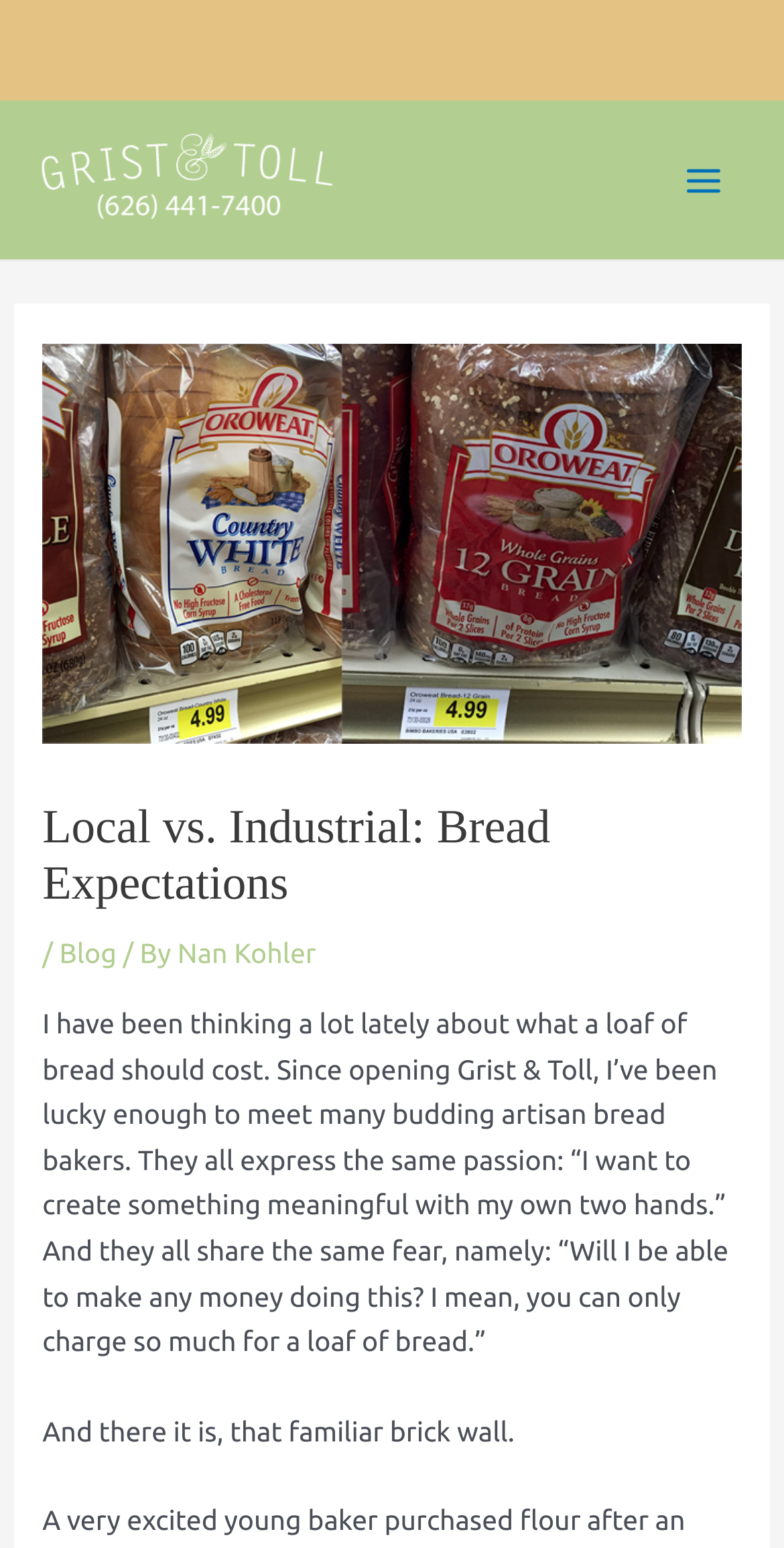Find and extract the text of the primary heading on the webpage.

Local vs. Industrial: Bread Expectations